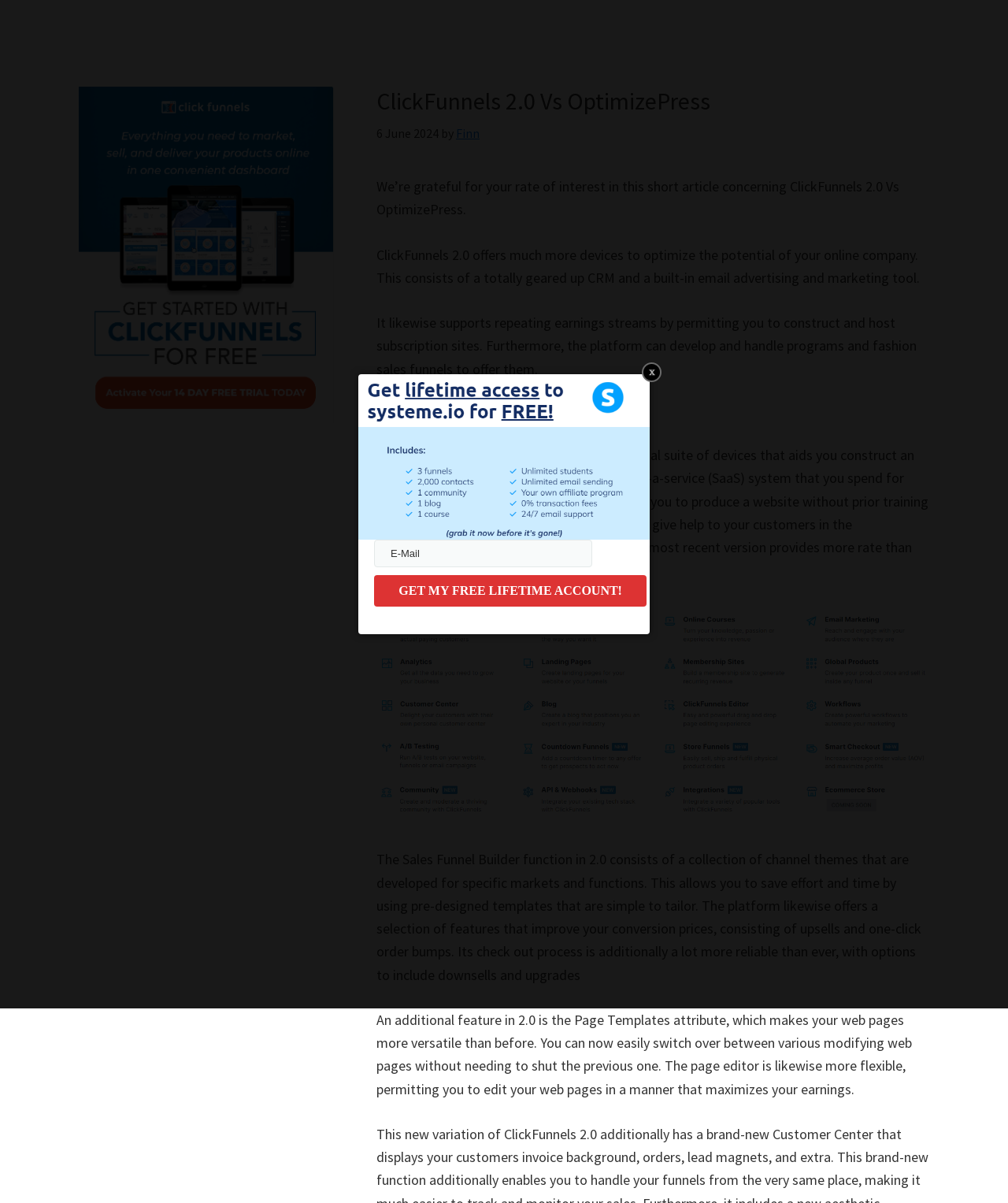Please extract the webpage's main title and generate its text content.

ClickFunnels 2.0 Vs OptimizePress